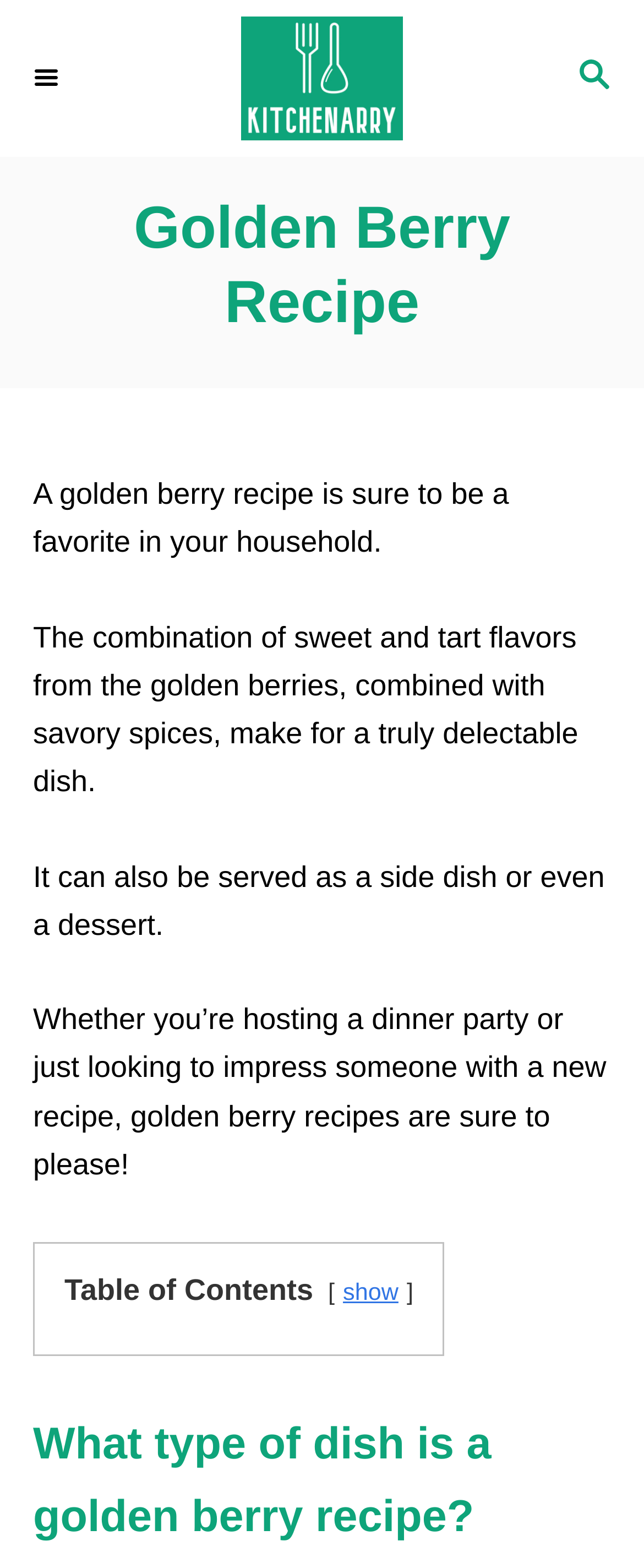Find and provide the bounding box coordinates for the UI element described with: "show".

[0.533, 0.816, 0.619, 0.833]